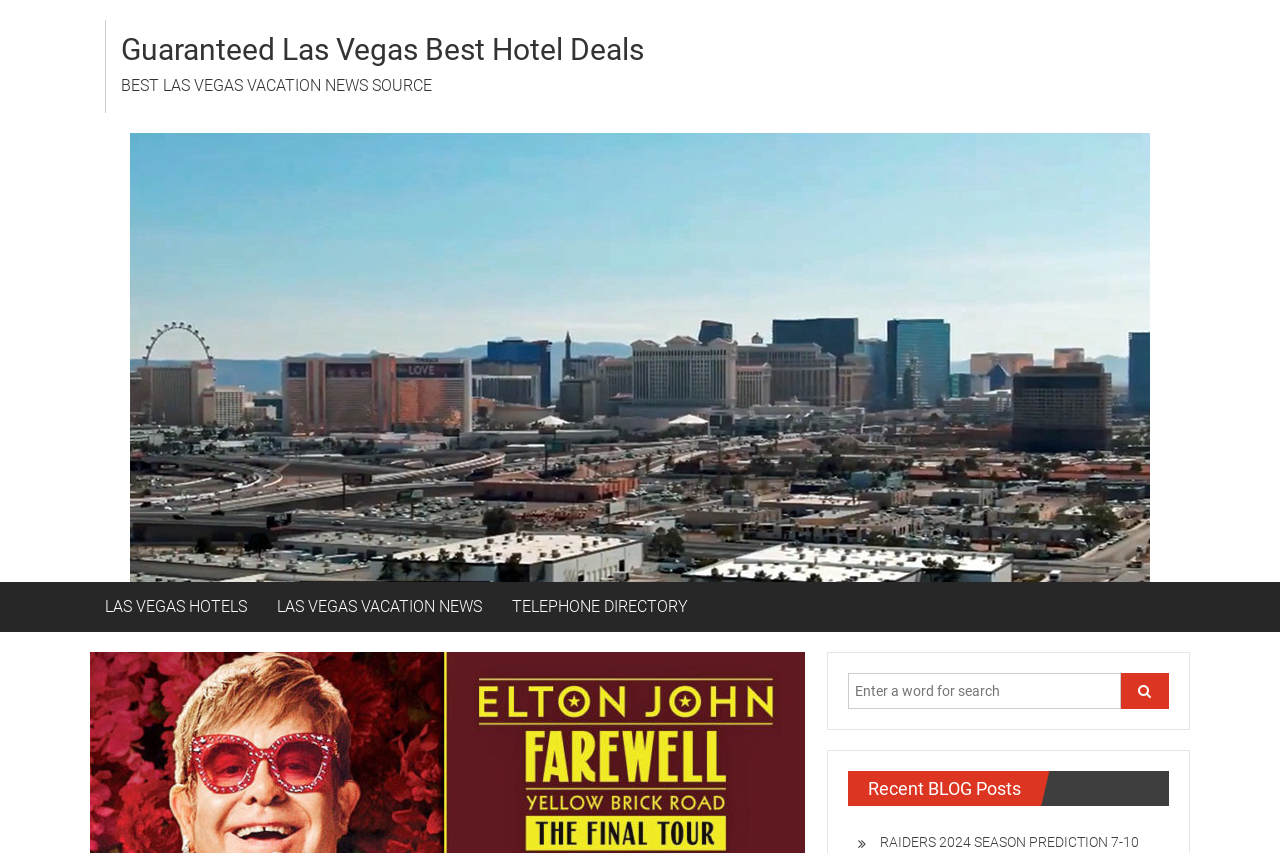Locate the heading on the webpage and return its text.

ELTON JOHN @ ALLEGIANT STADIUM